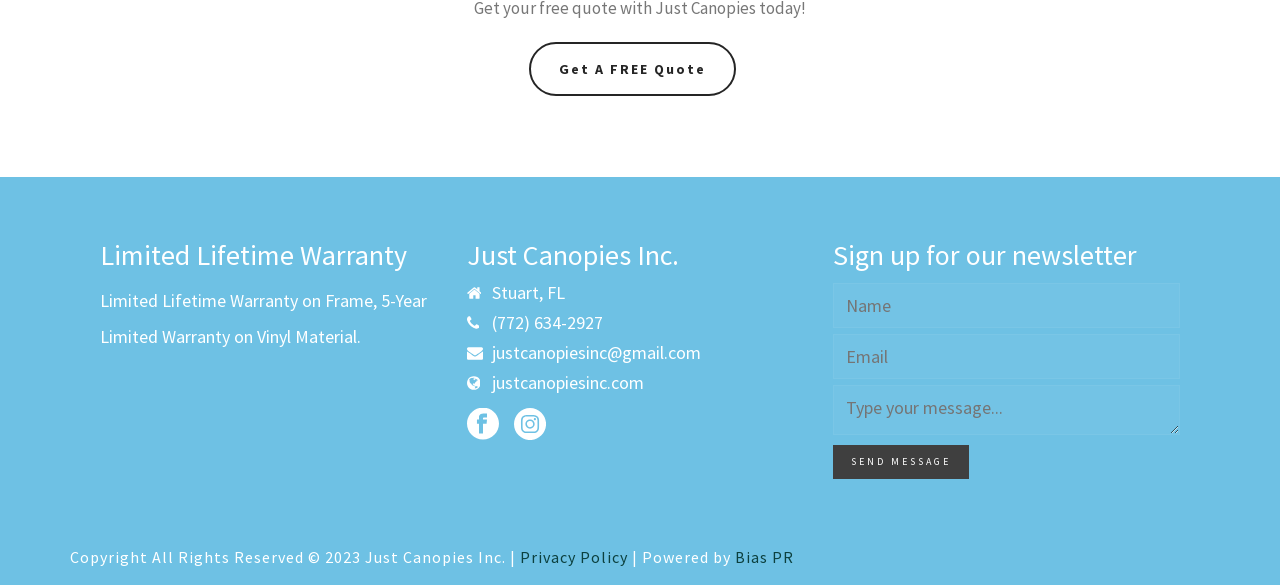By analyzing the image, answer the following question with a detailed response: What is the warranty offered?

The warranty information can be found in the heading element with the text 'Limited Lifetime Warranty' which is located at the top of the webpage, above the company name and contact information. The detailed warranty information is also provided in the static text element below the heading.